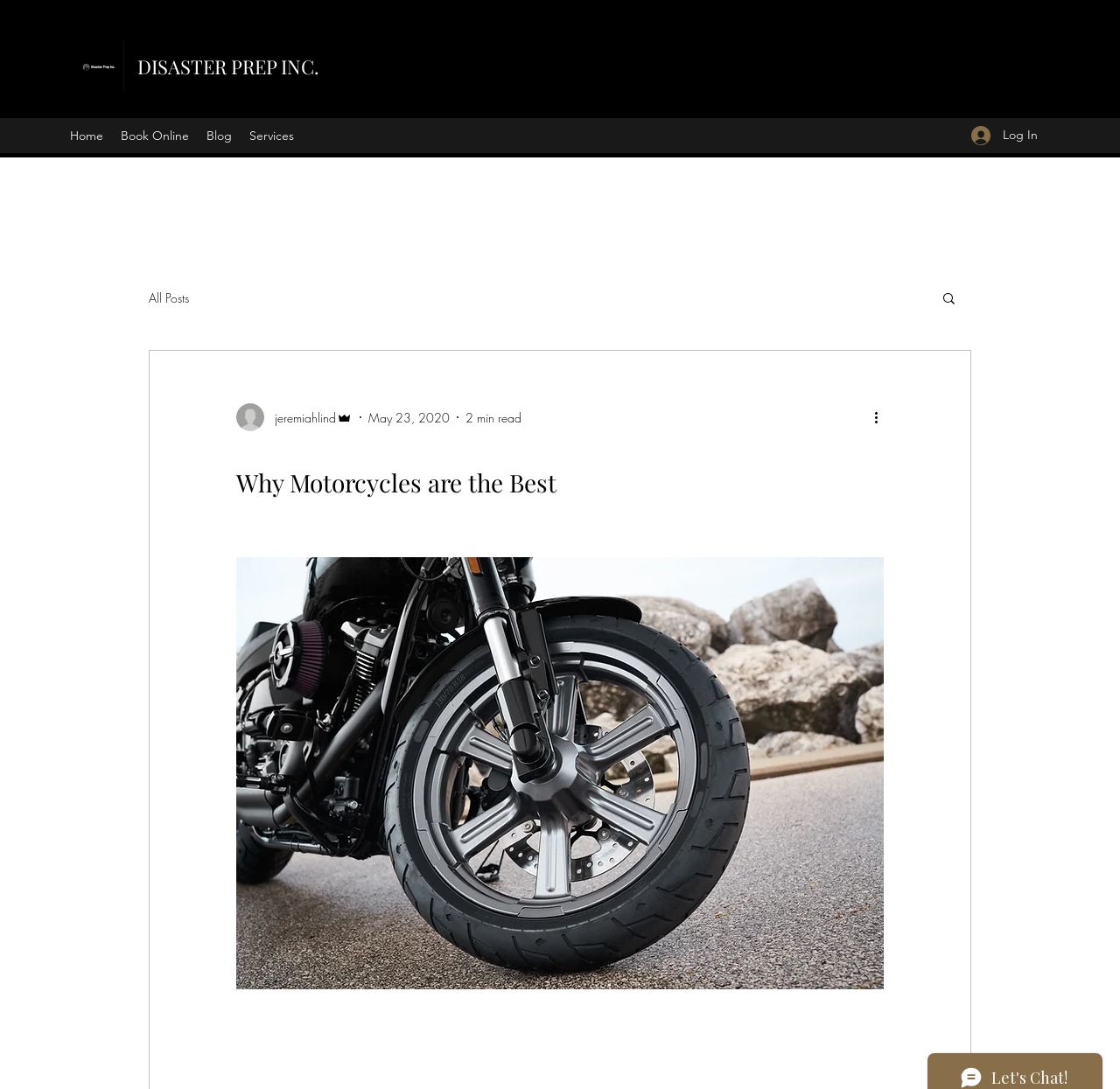Given the following UI element description: "DISASTER PREP INC.", find the bounding box coordinates in the webpage screenshot.

[0.123, 0.049, 0.285, 0.073]